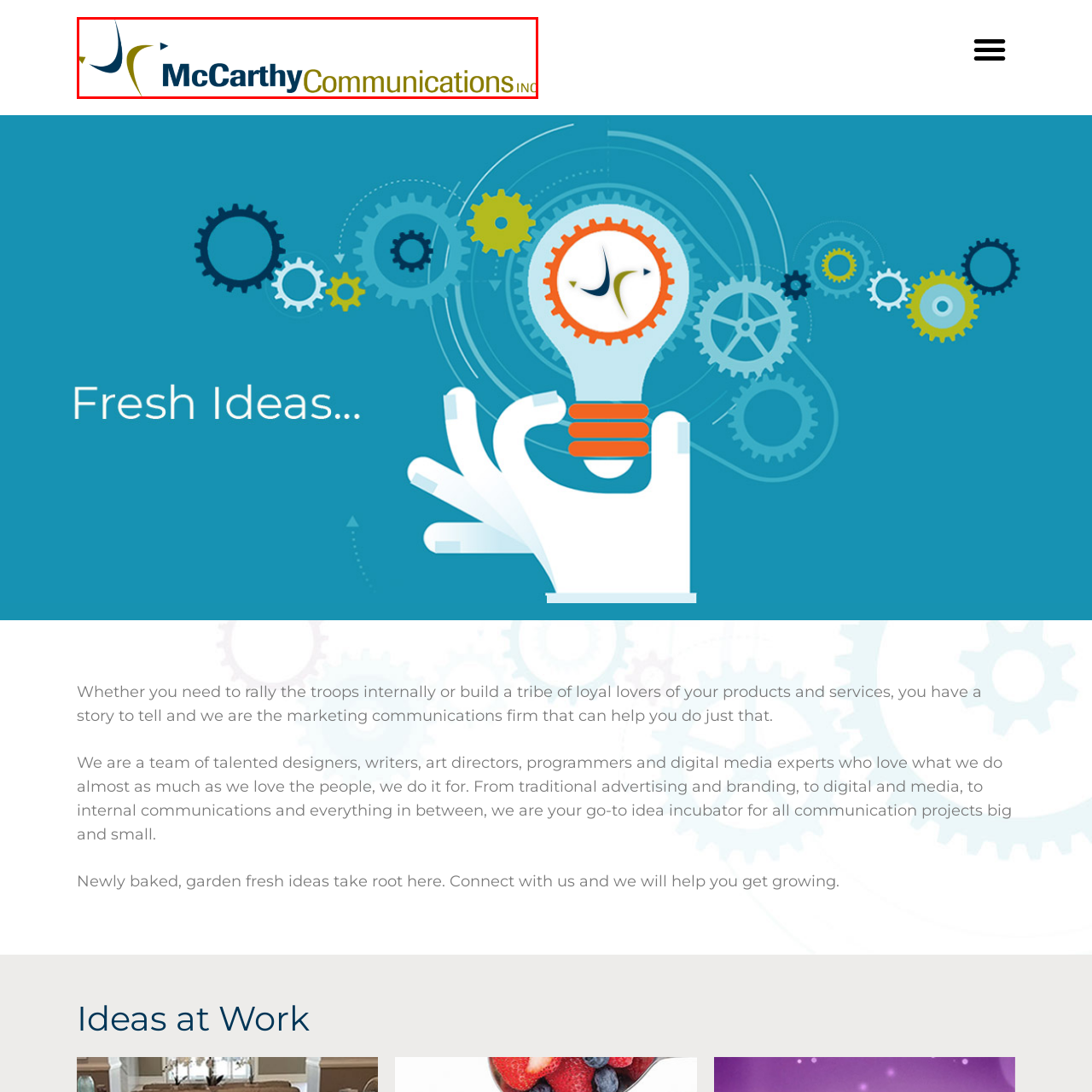Examine the image inside the red outline, What is the purpose of the stylized graphic element?
 Answer with a single word or phrase.

Representing innovation